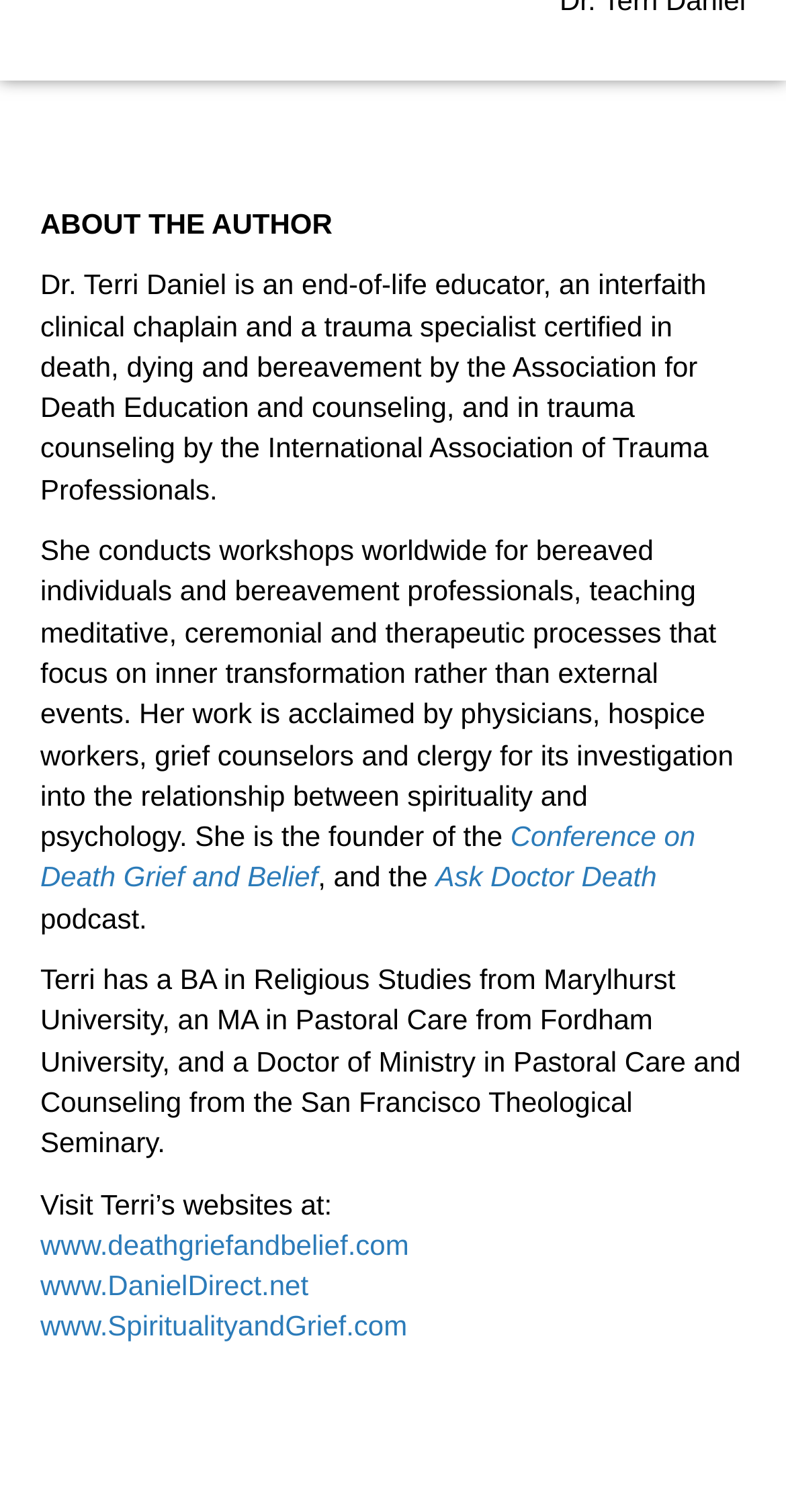Predict the bounding box coordinates for the UI element described as: "www.SpiritualityandGrief.com". The coordinates should be four float numbers between 0 and 1, presented as [left, top, right, bottom].

[0.051, 0.866, 0.518, 0.888]